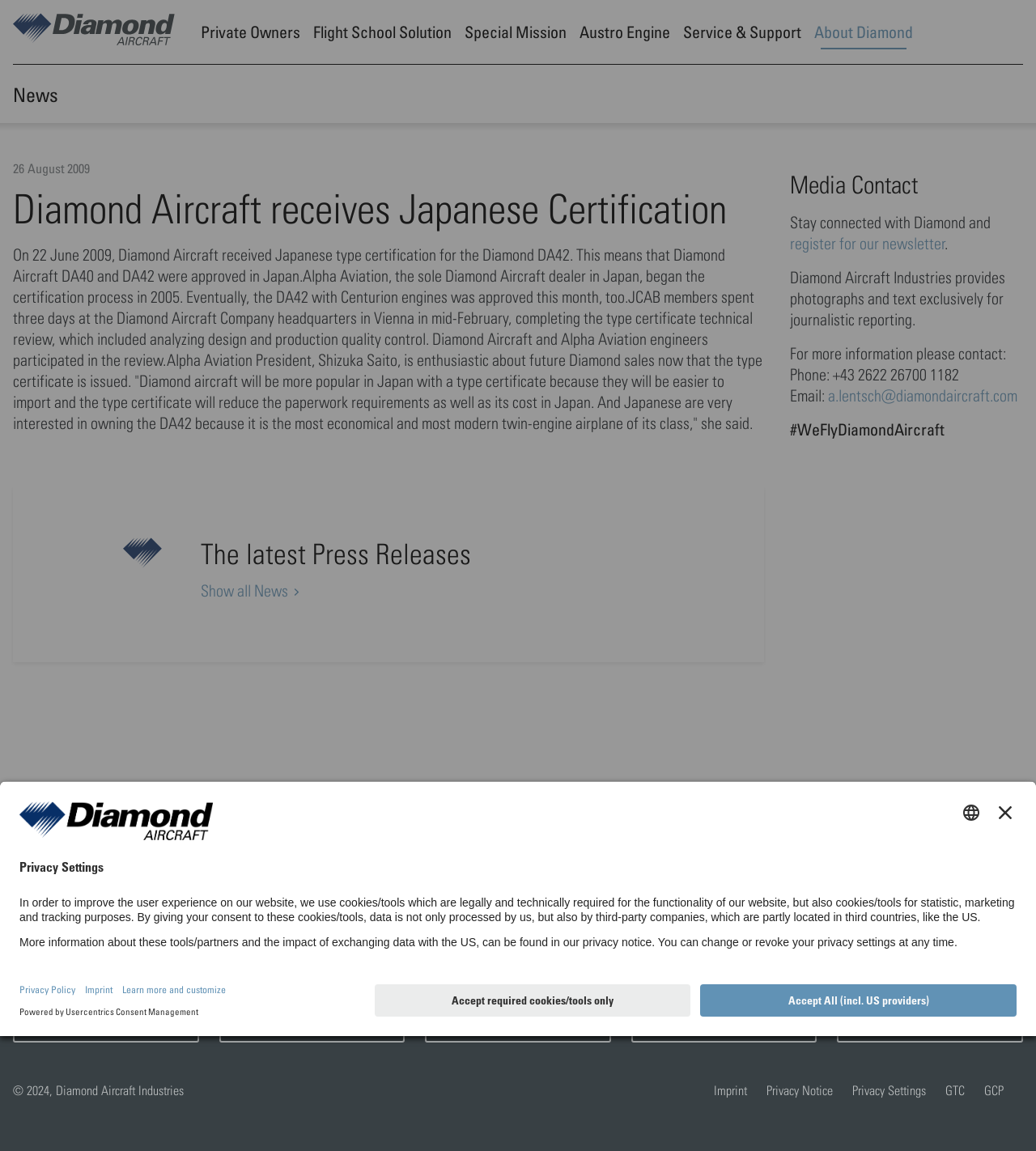Please mark the bounding box coordinates of the area that should be clicked to carry out the instruction: "Show all news".

[0.194, 0.505, 0.291, 0.521]